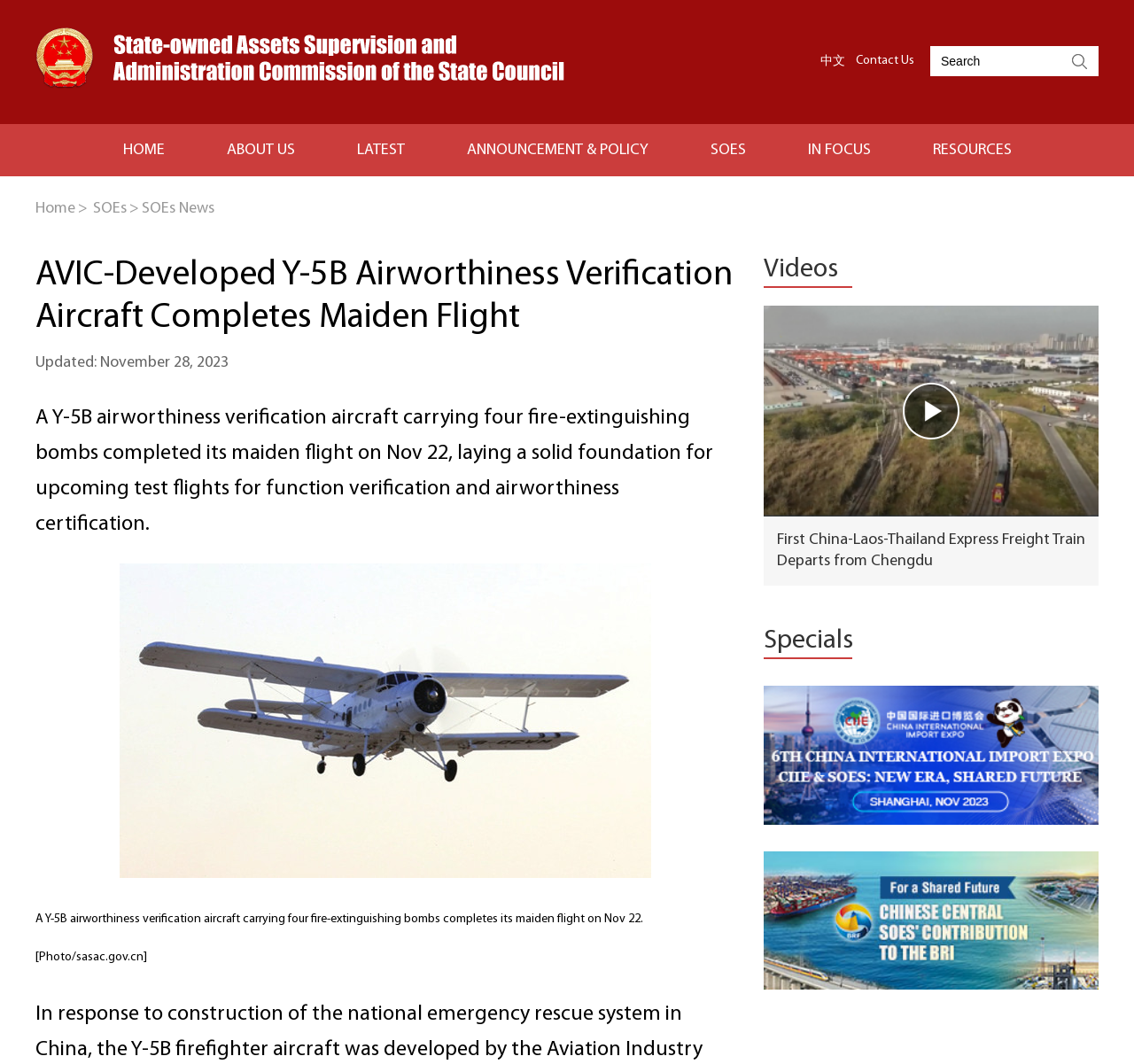Please determine the bounding box coordinates for the element that should be clicked to follow these instructions: "Click the 'Videos' link".

[0.673, 0.239, 0.969, 0.269]